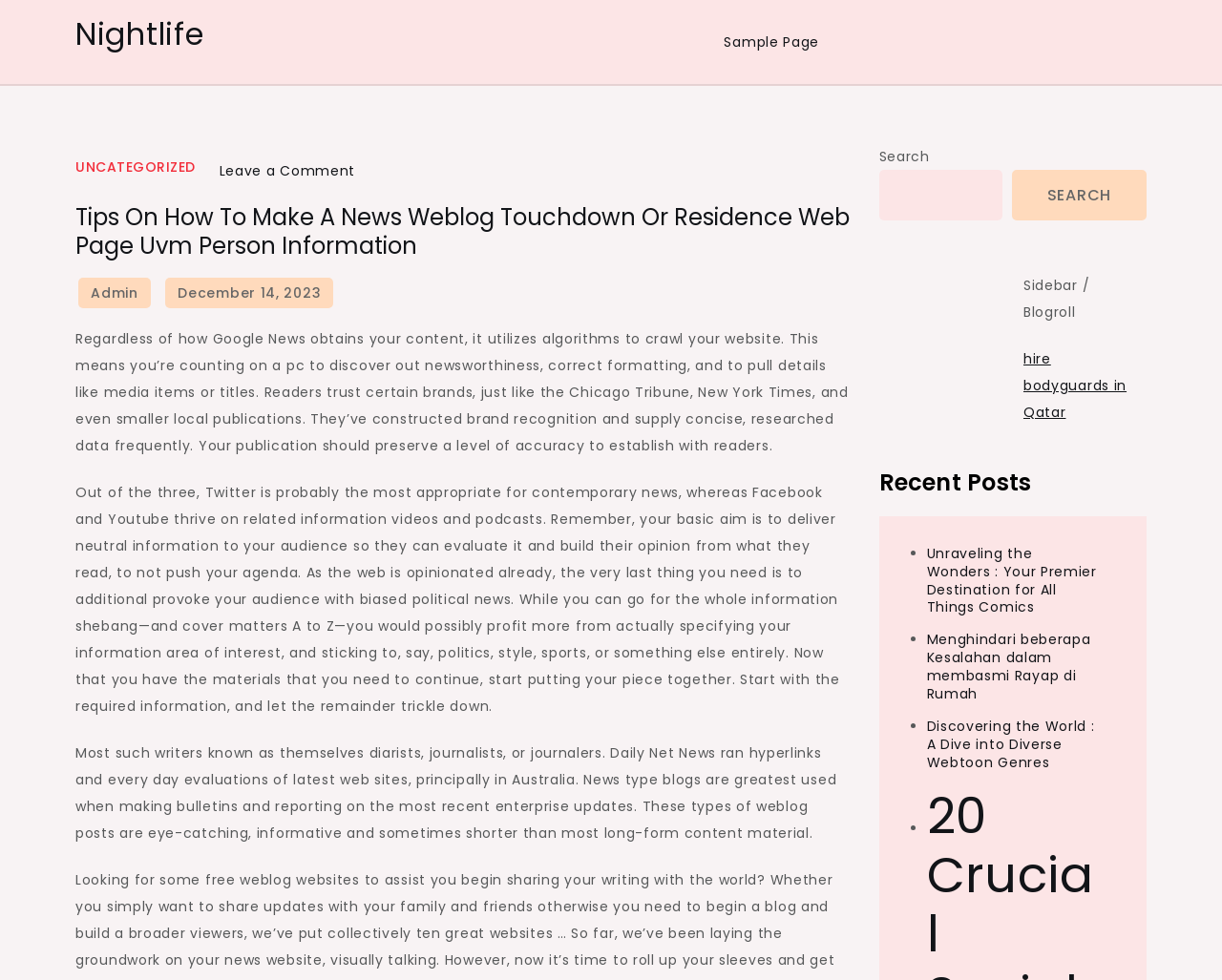Give a concise answer of one word or phrase to the question: 
How many links are in the sidebar?

3